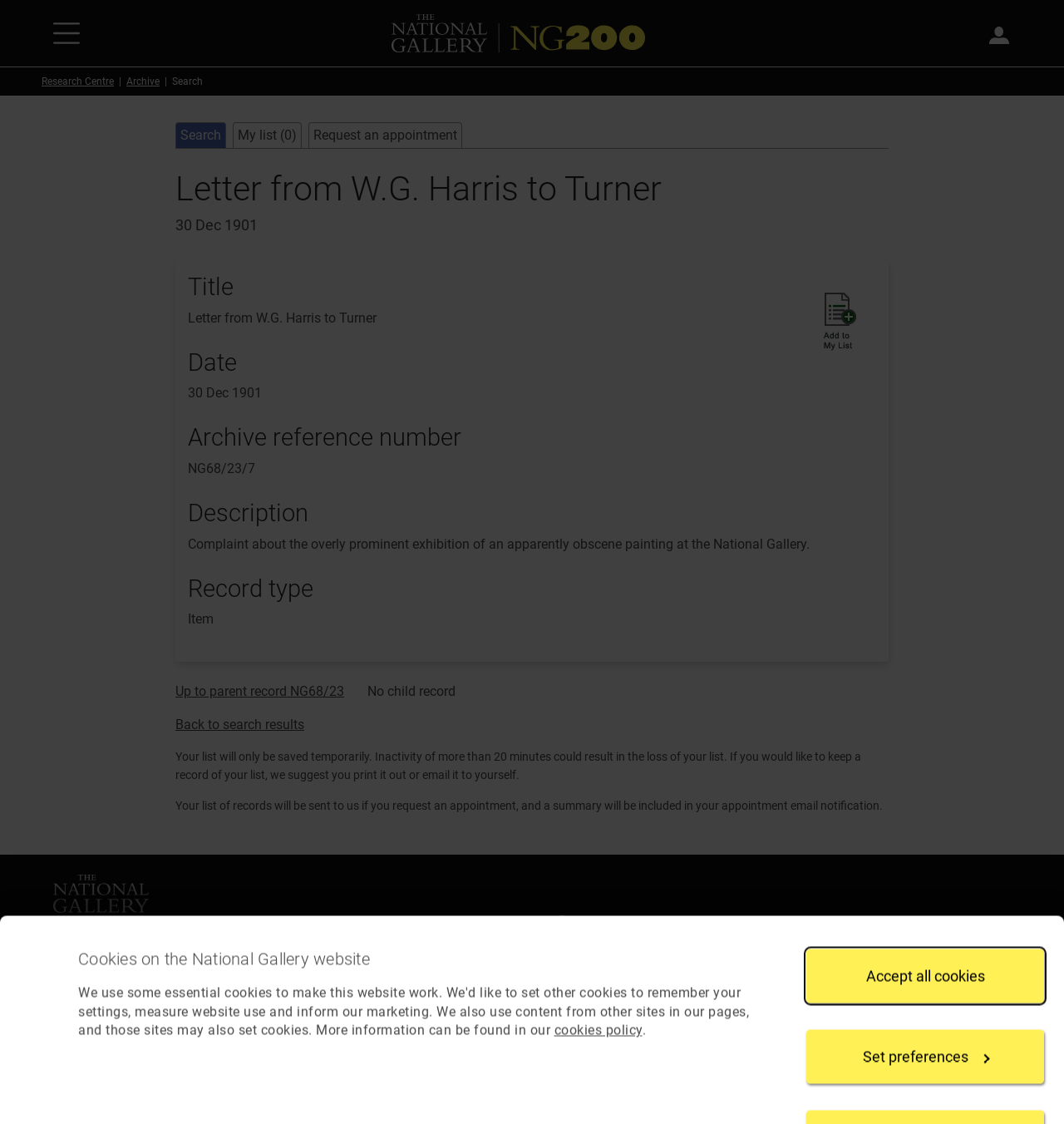What is the date of the letter?
Using the visual information from the image, give a one-word or short-phrase answer.

30 Dec 1901